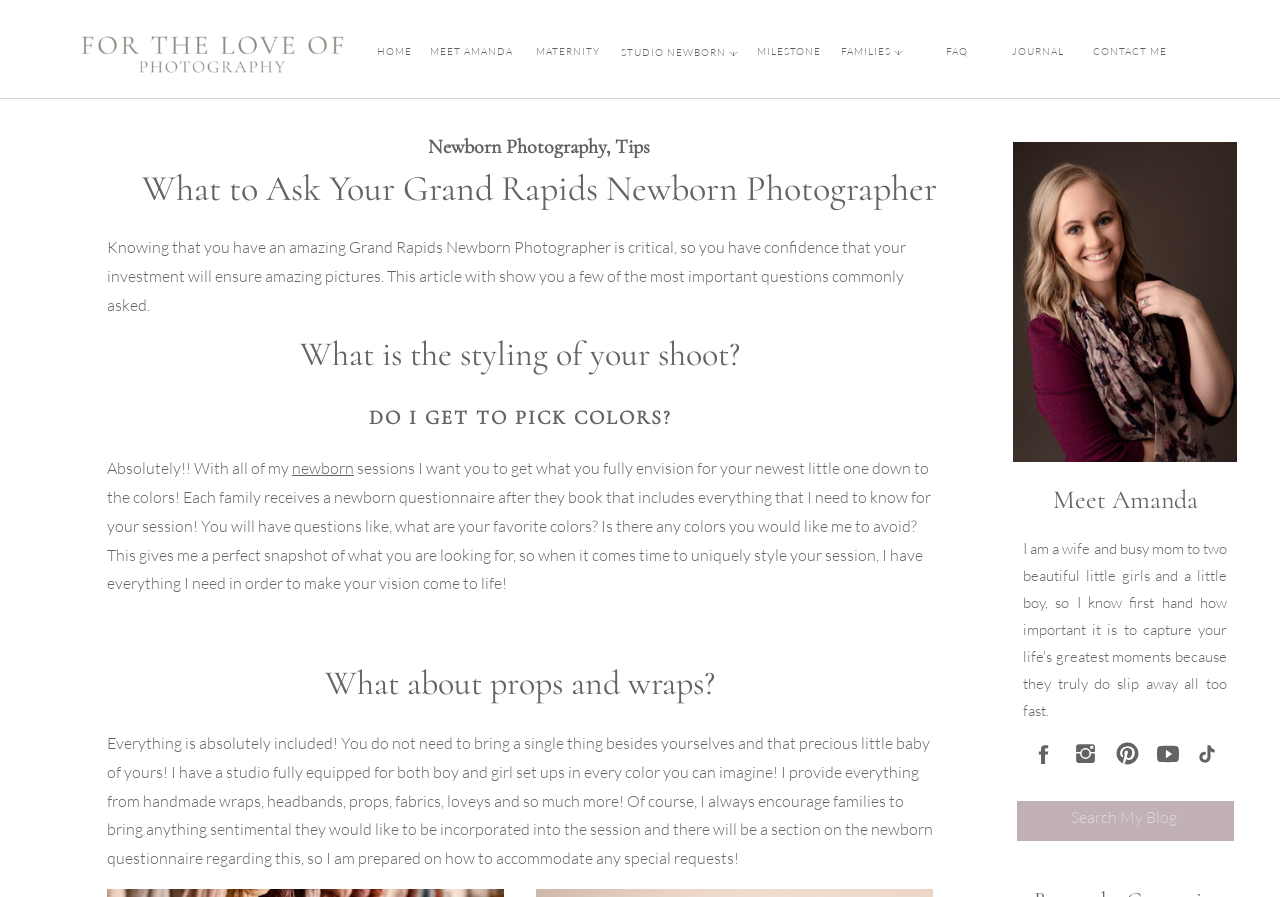Can you find the bounding box coordinates for the element that needs to be clicked to execute this instruction: "Go to JOURNAL"? The coordinates should be given as four float numbers between 0 and 1, i.e., [left, top, right, bottom].

[0.79, 0.05, 0.831, 0.065]